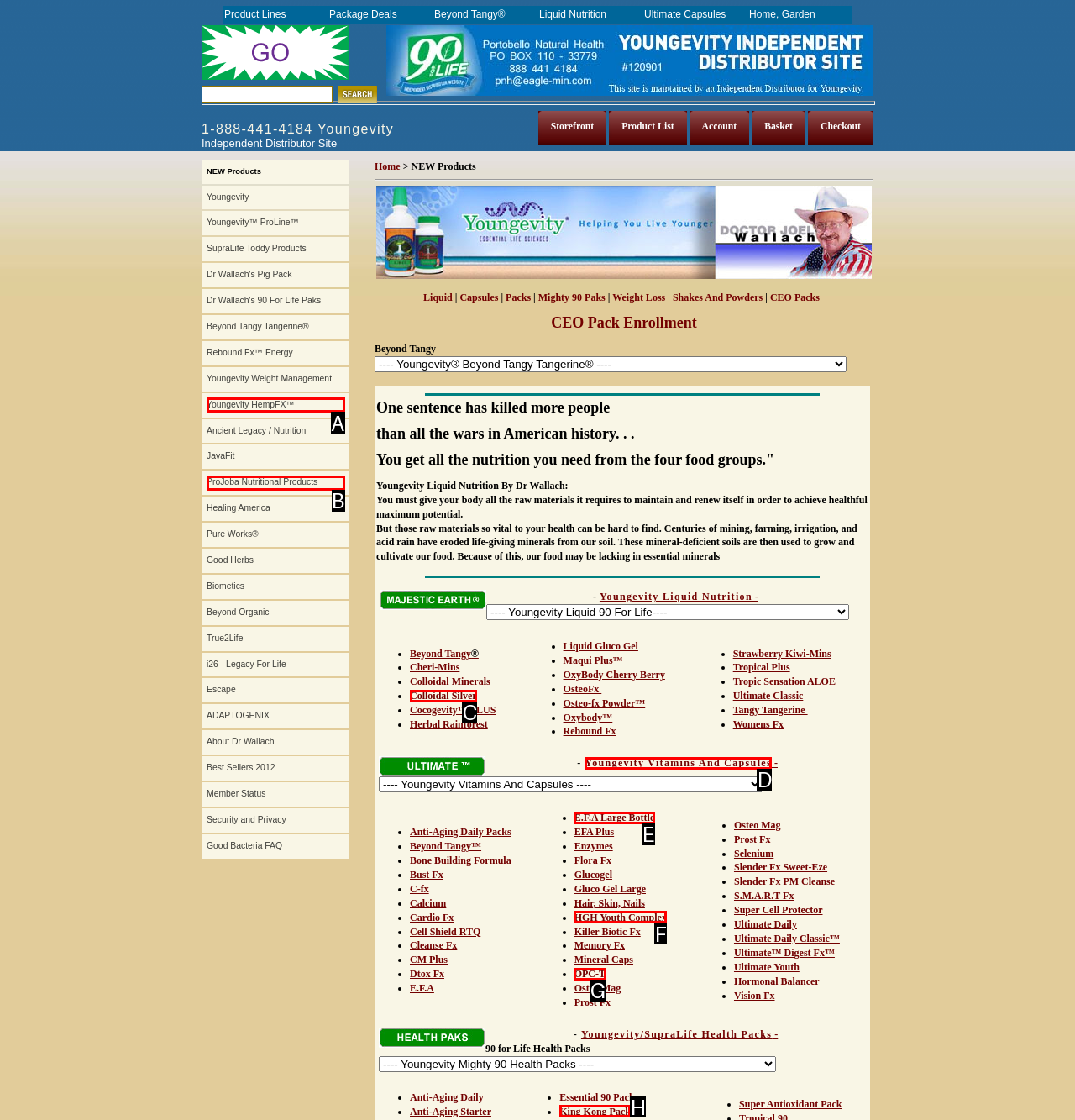From the options provided, determine which HTML element best fits the description: Youngevity Vitamins And Capsules. Answer with the correct letter.

D